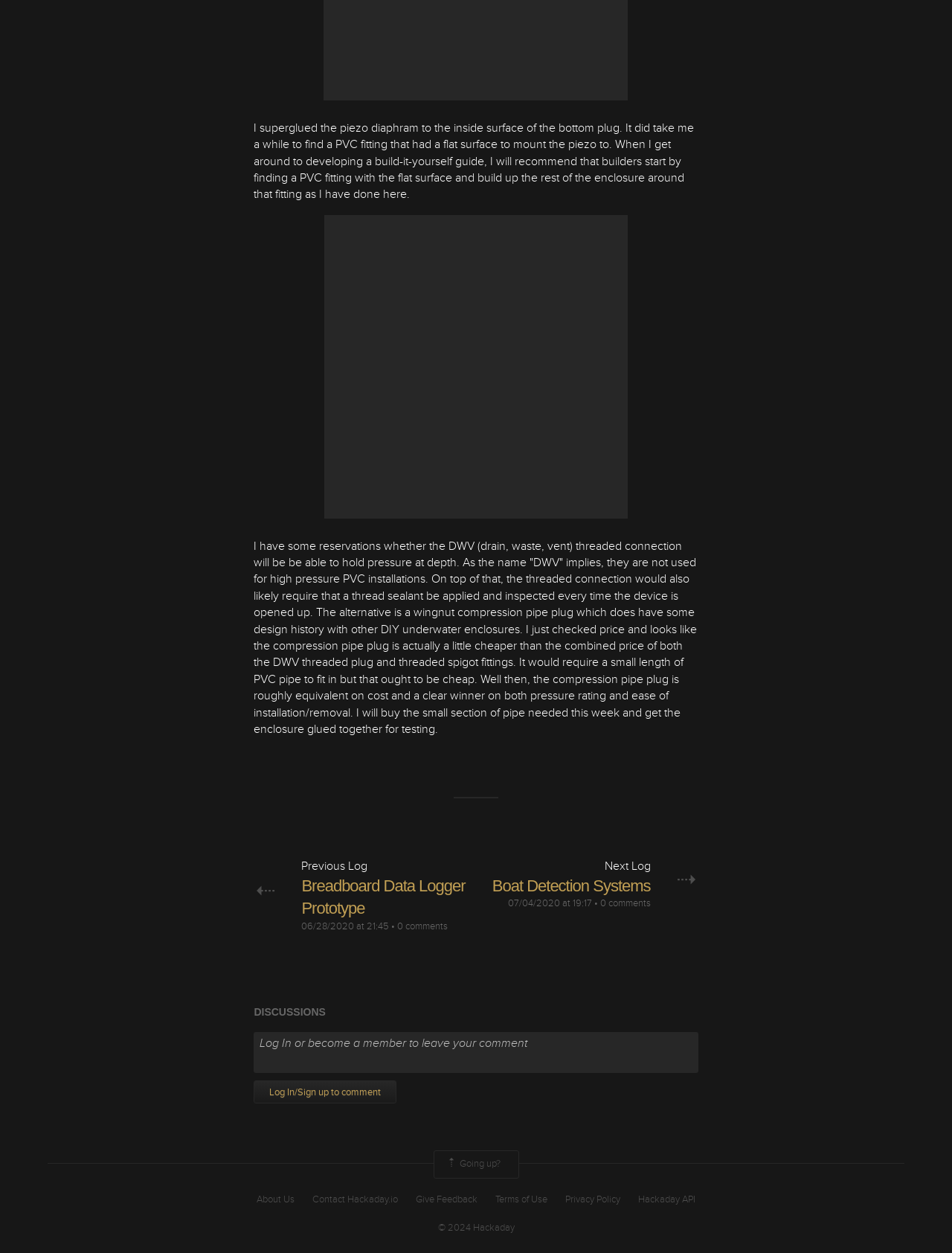For the following element description, predict the bounding box coordinates in the format (top-left x, top-left y, bottom-right x, bottom-right y). All values should be floating point numbers between 0 and 1. Description: Log In/Sign up to comment

[0.267, 0.862, 0.417, 0.88]